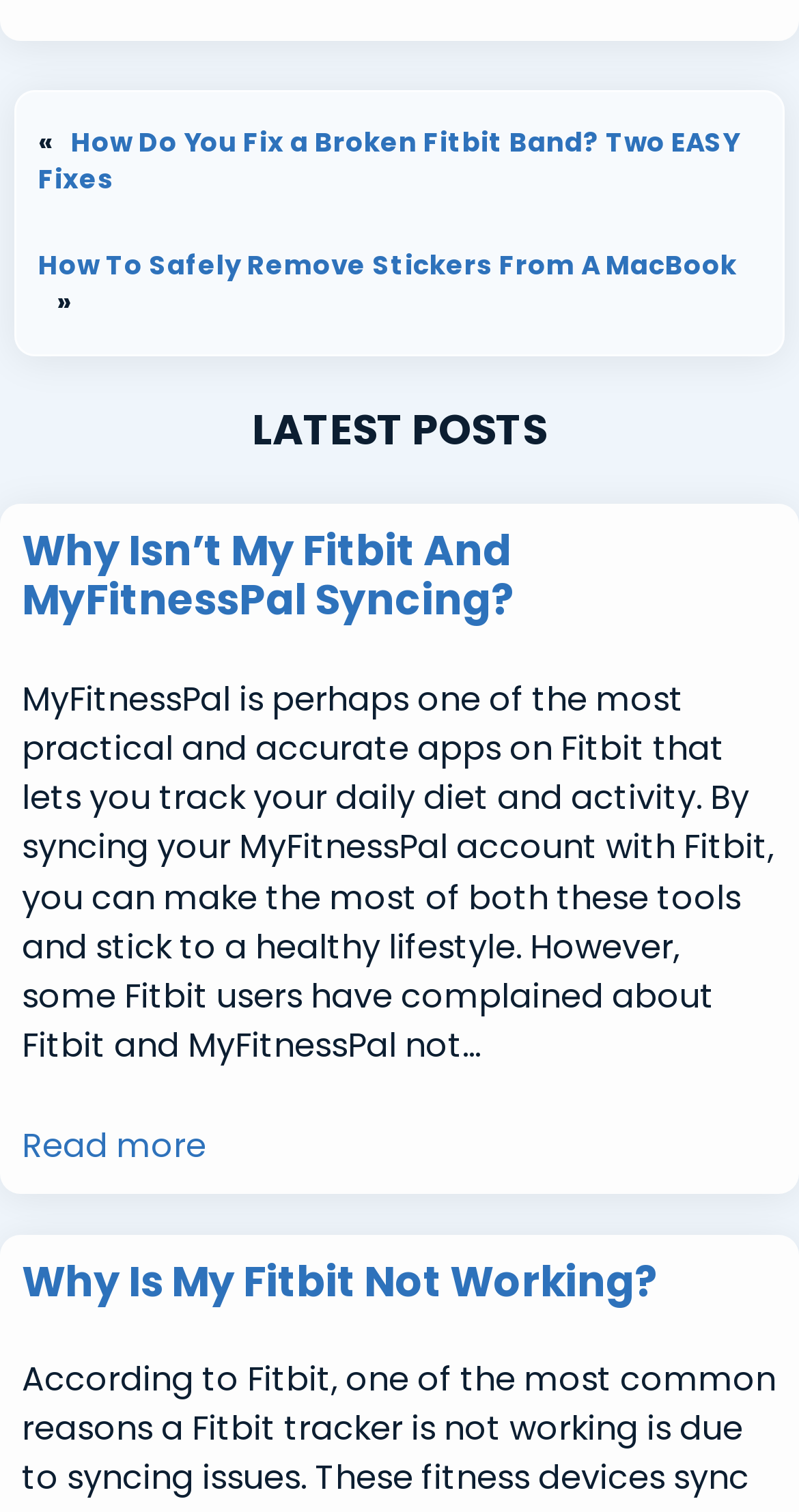How many articles are in the latest posts section?
Please provide a single word or phrase as your answer based on the image.

2